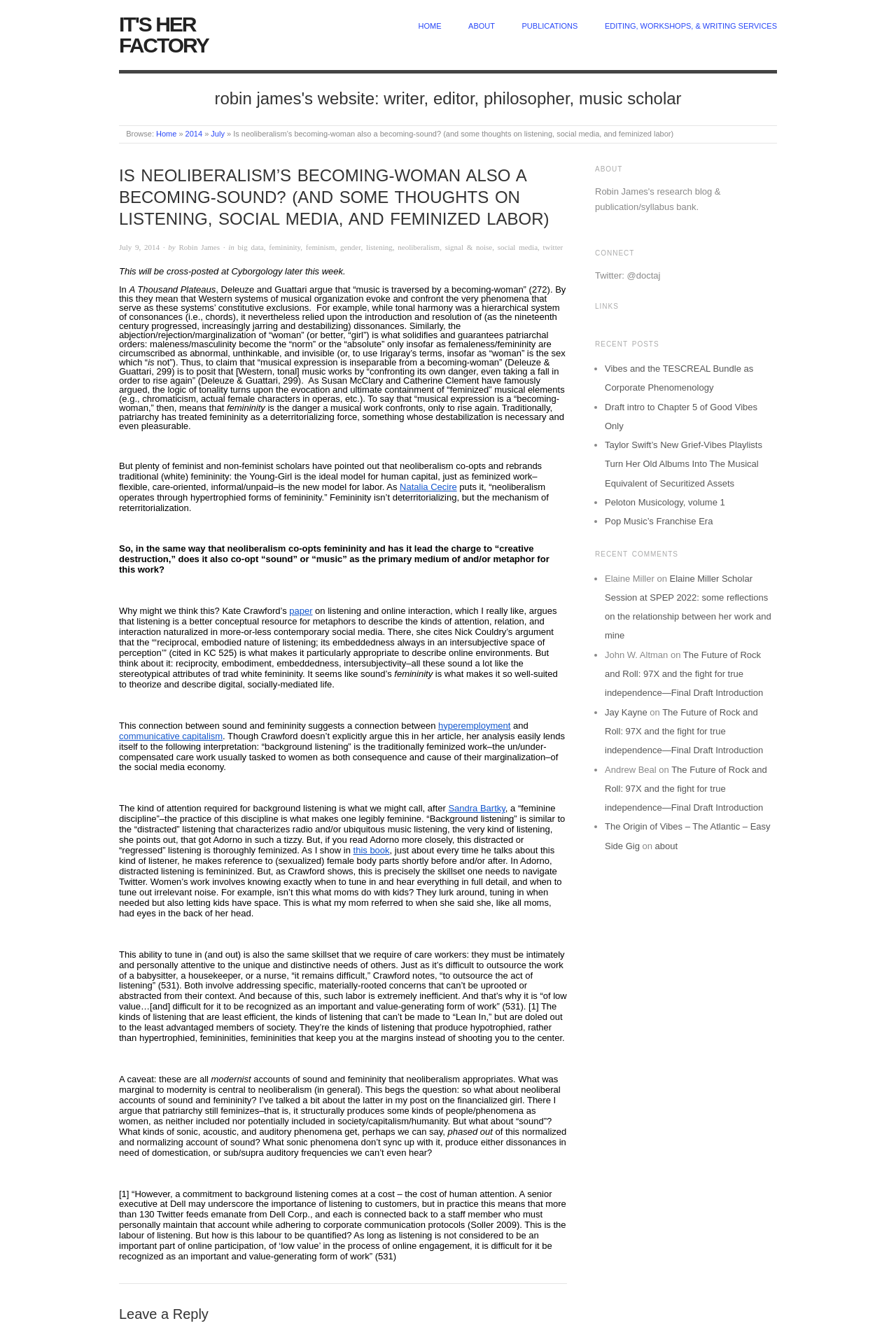What is the category of the article?
Provide a one-word or short-phrase answer based on the image.

big data, femininity, feminism, gender, listening, neoliberalism, signal & noise, social media, twitter